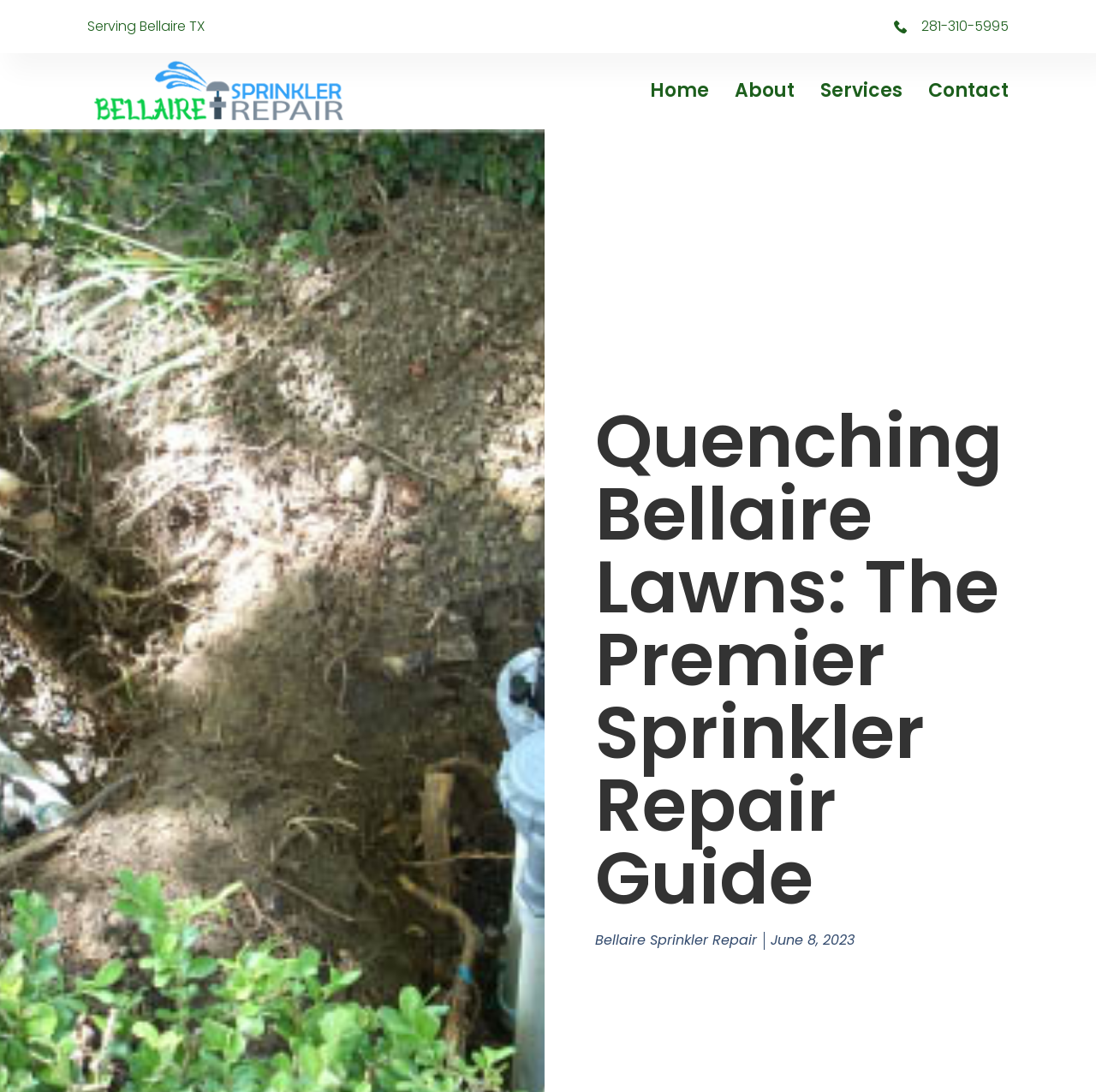What is the phone number for Bellaire sprinkler repair?
Using the information presented in the image, please offer a detailed response to the question.

I found the phone number by looking at the link element with the text '281-310-5995' which is accompanied by an image, indicating it's a phone number.